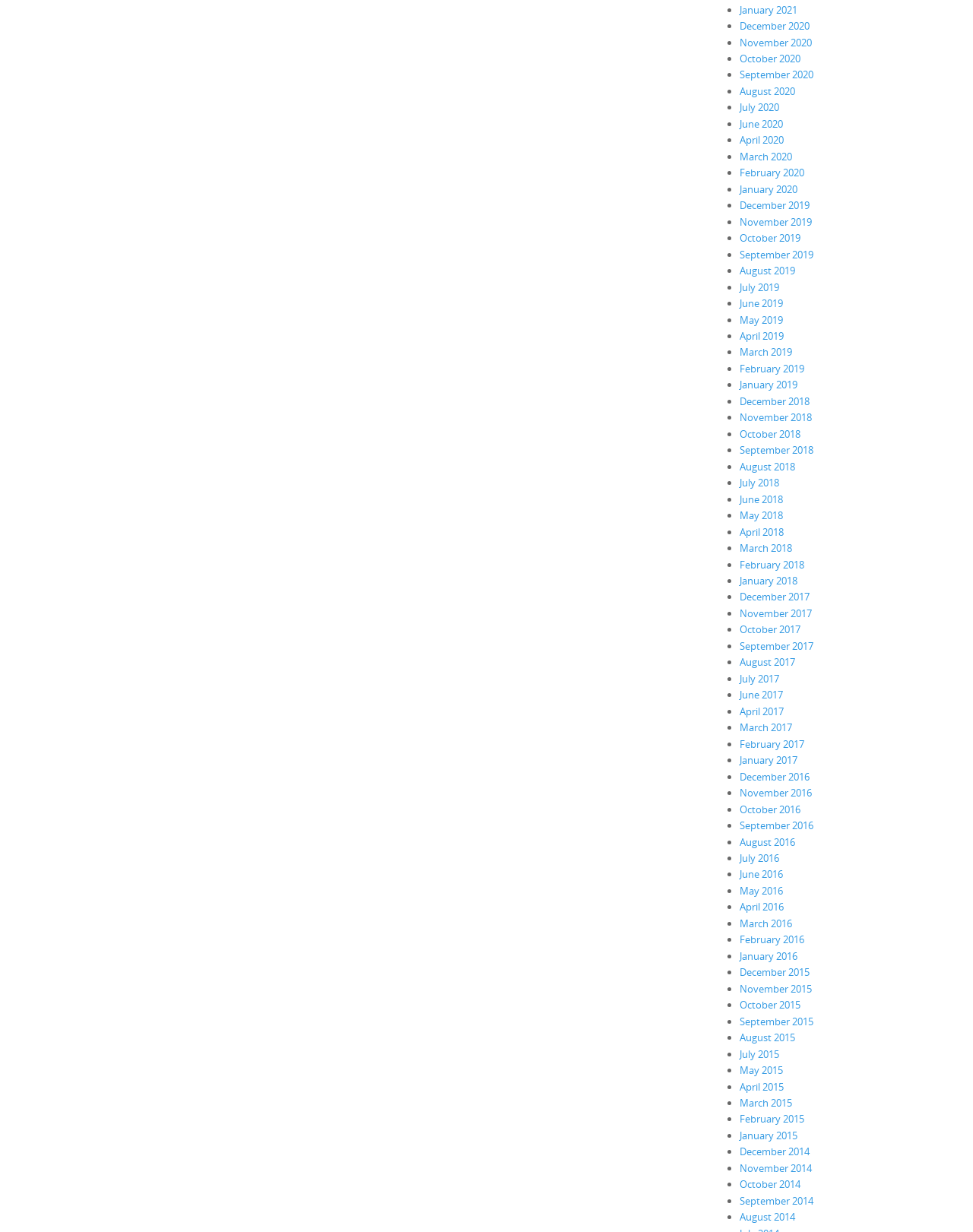What is the pattern of the list?
Please use the image to provide an in-depth answer to the question.

I observed that the list consists of links to monthly archives, with each link representing a month and year, and the list is organized in a chronological order from newest to oldest.